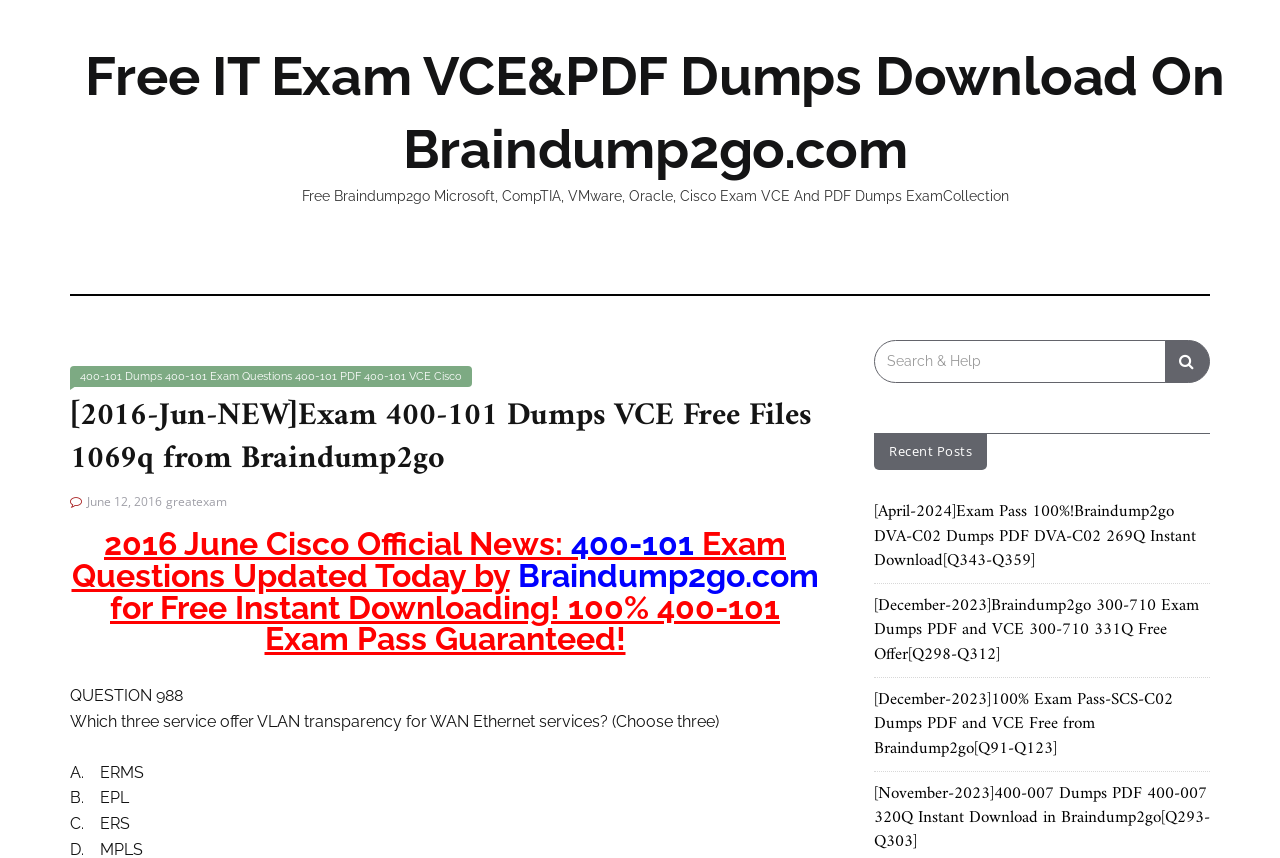Please mark the bounding box coordinates of the area that should be clicked to carry out the instruction: "Check Cisco exam news".

[0.081, 0.612, 0.44, 0.655]